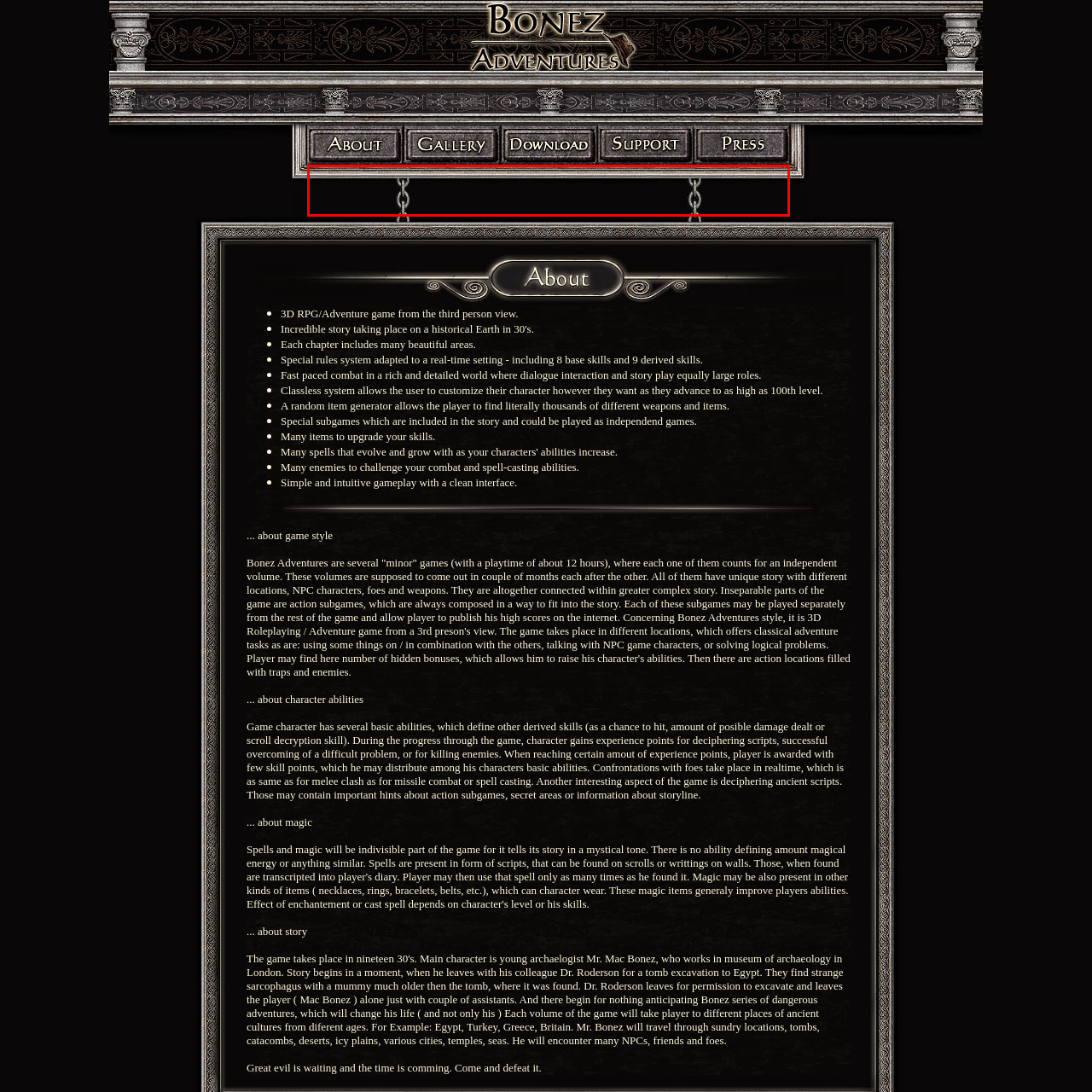In what time period does the game 'Bonez Adventures' take place?
Pay attention to the image part enclosed by the red bounding box and answer the question using a single word or a short phrase.

1930s